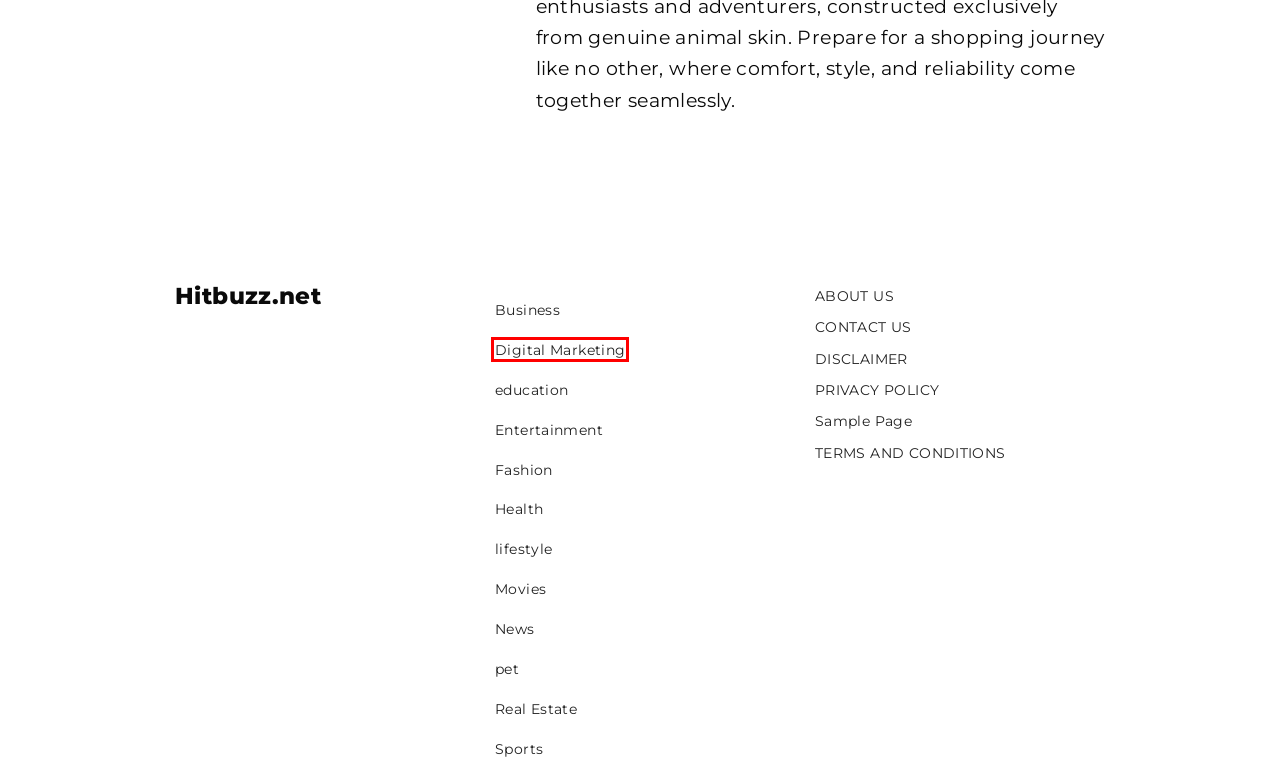View the screenshot of the webpage containing a red bounding box around a UI element. Select the most fitting webpage description for the new page shown after the element in the red bounding box is clicked. Here are the candidates:
A. TERMS AND CONDITIONS – Hitbuzz
B. Sample Page – Hitbuzz
C. ABOUT US – Hitbuzz
D. pet – Hitbuzz
E. PRIVACY POLICY – Hitbuzz
F. Digital Marketing – Hitbuzz
G. CONTACT US – Hitbuzz
H. Real Estate – Hitbuzz

F